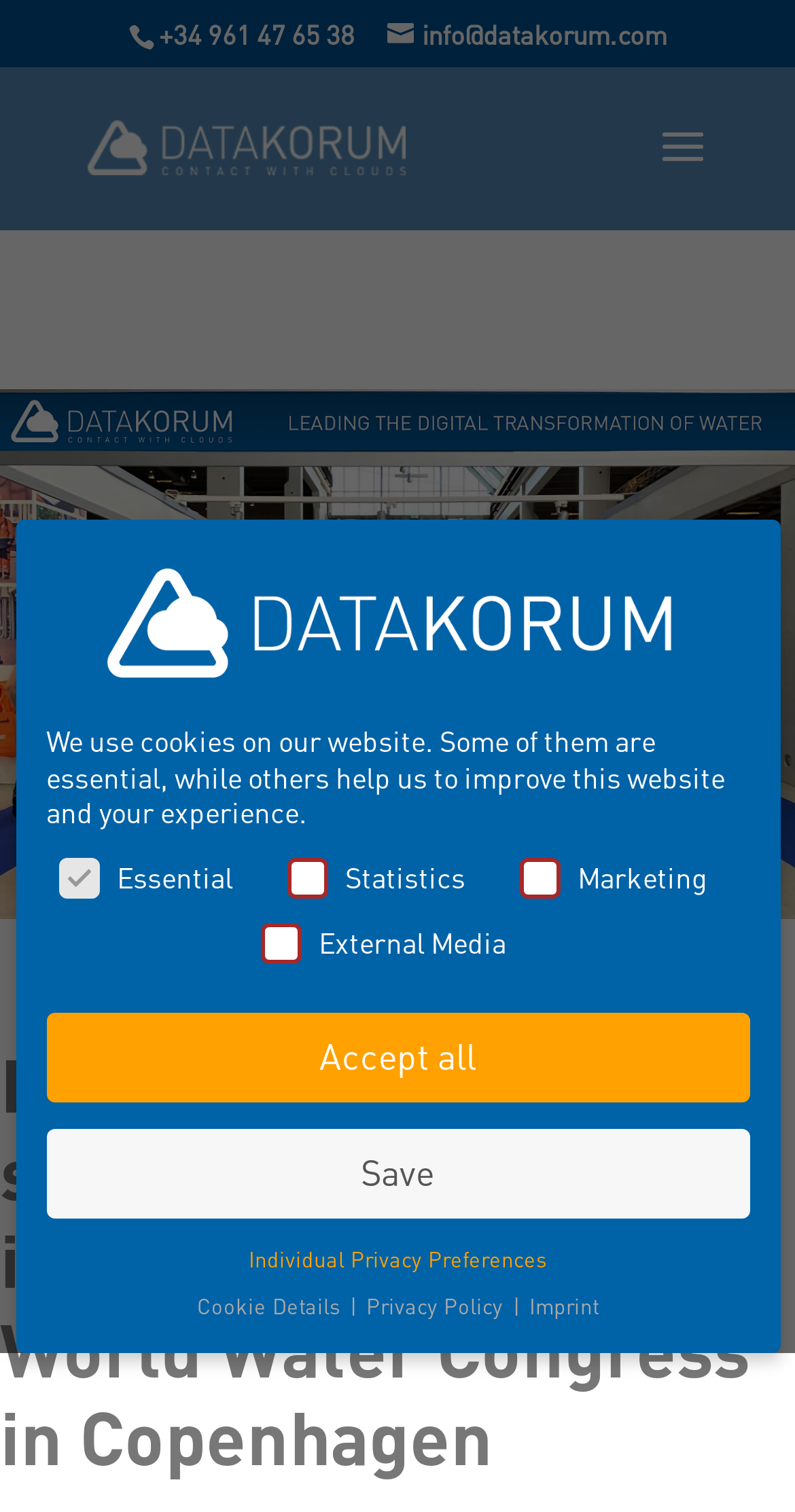Pinpoint the bounding box coordinates for the area that should be clicked to perform the following instruction: "Call the phone number".

[0.2, 0.01, 0.446, 0.033]